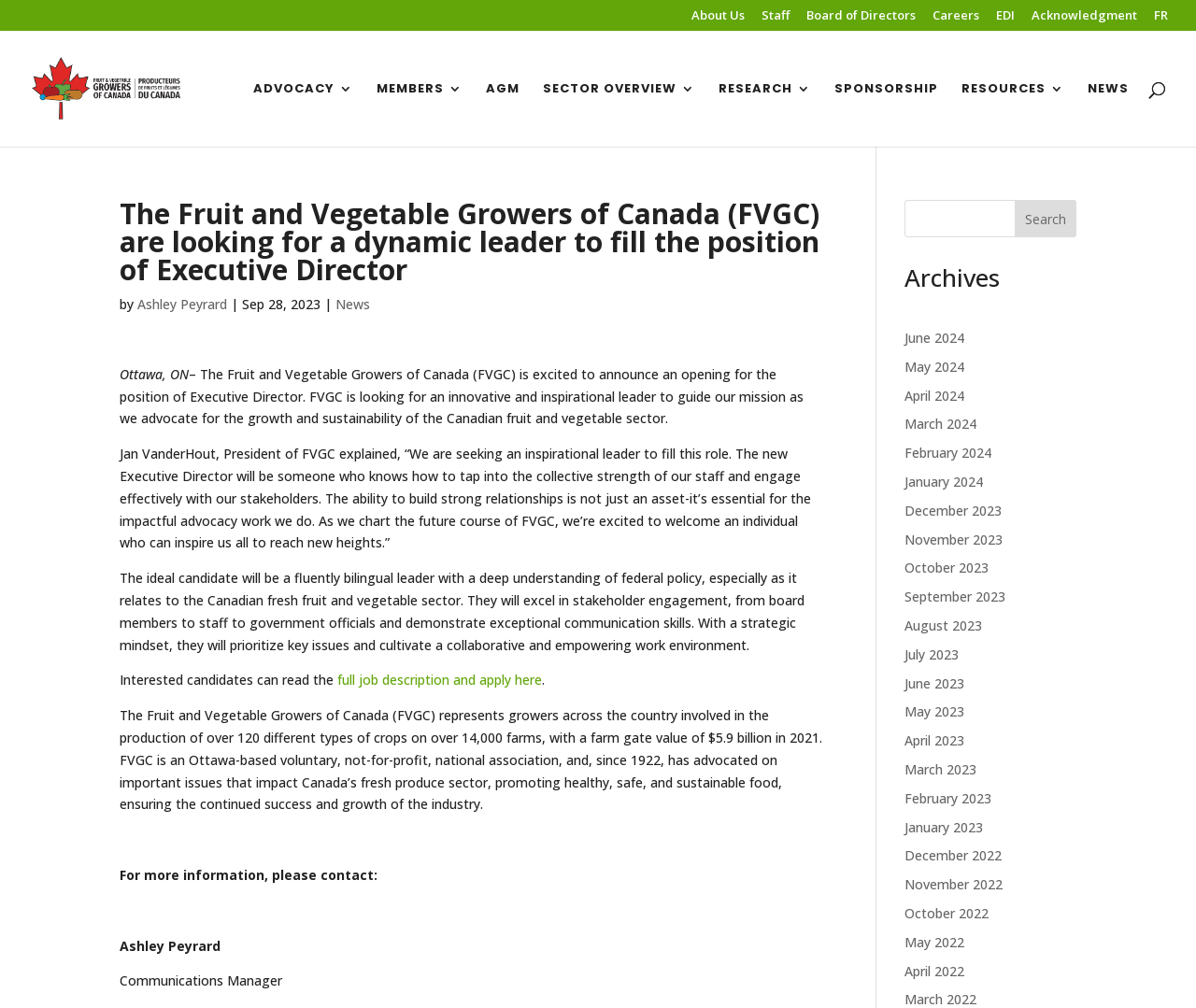Select the bounding box coordinates of the element I need to click to carry out the following instruction: "Contact Ashley Peyrard".

[0.1, 0.929, 0.184, 0.947]